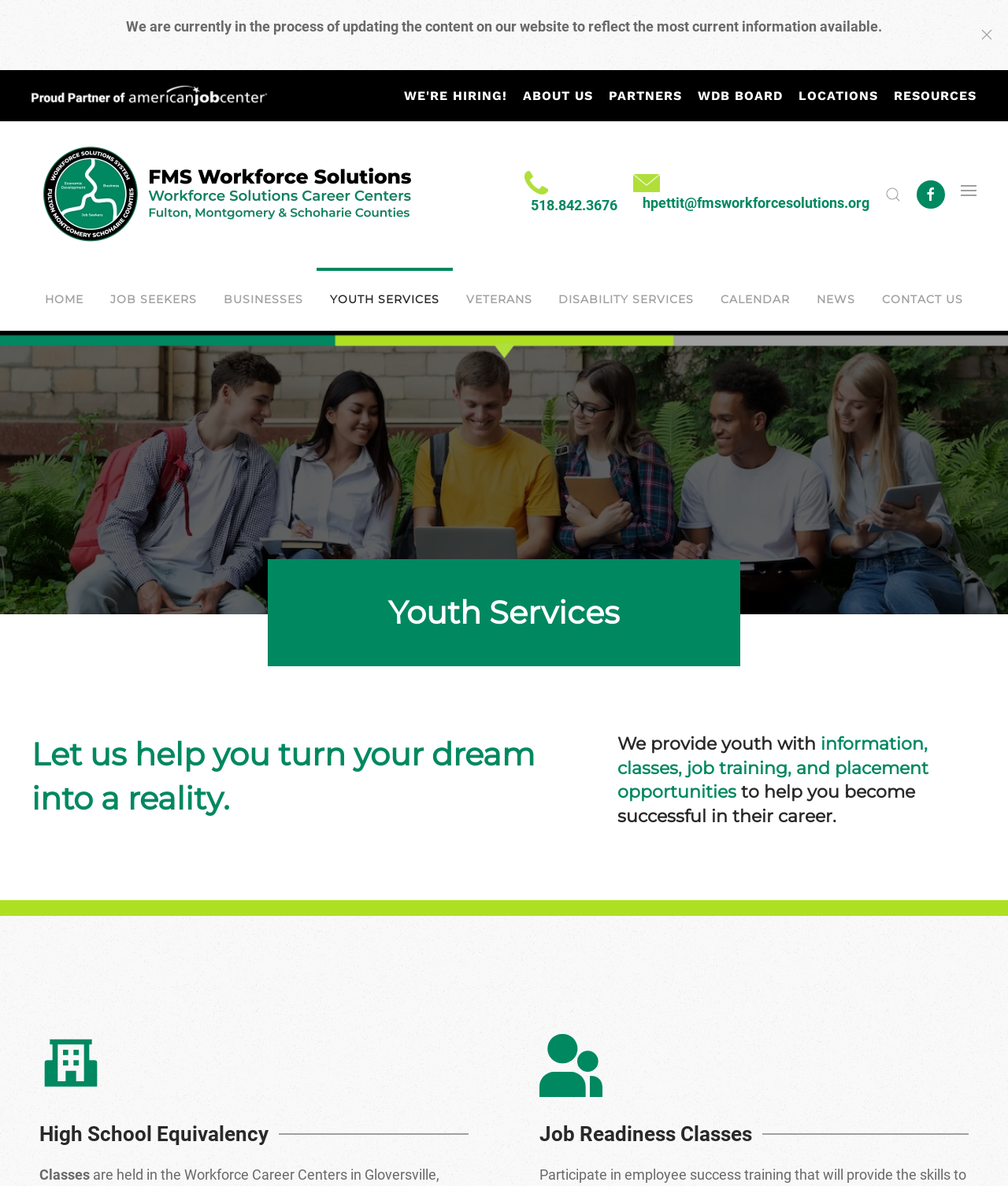What is the purpose of the 'Youth Services'?
Based on the image, answer the question with as much detail as possible.

I found this information by reading the heading 'Youth Services' and the subsequent heading that describes its purpose, which is to provide youths with information, classes, job training, and placement opportunities to help them become successful in their career.